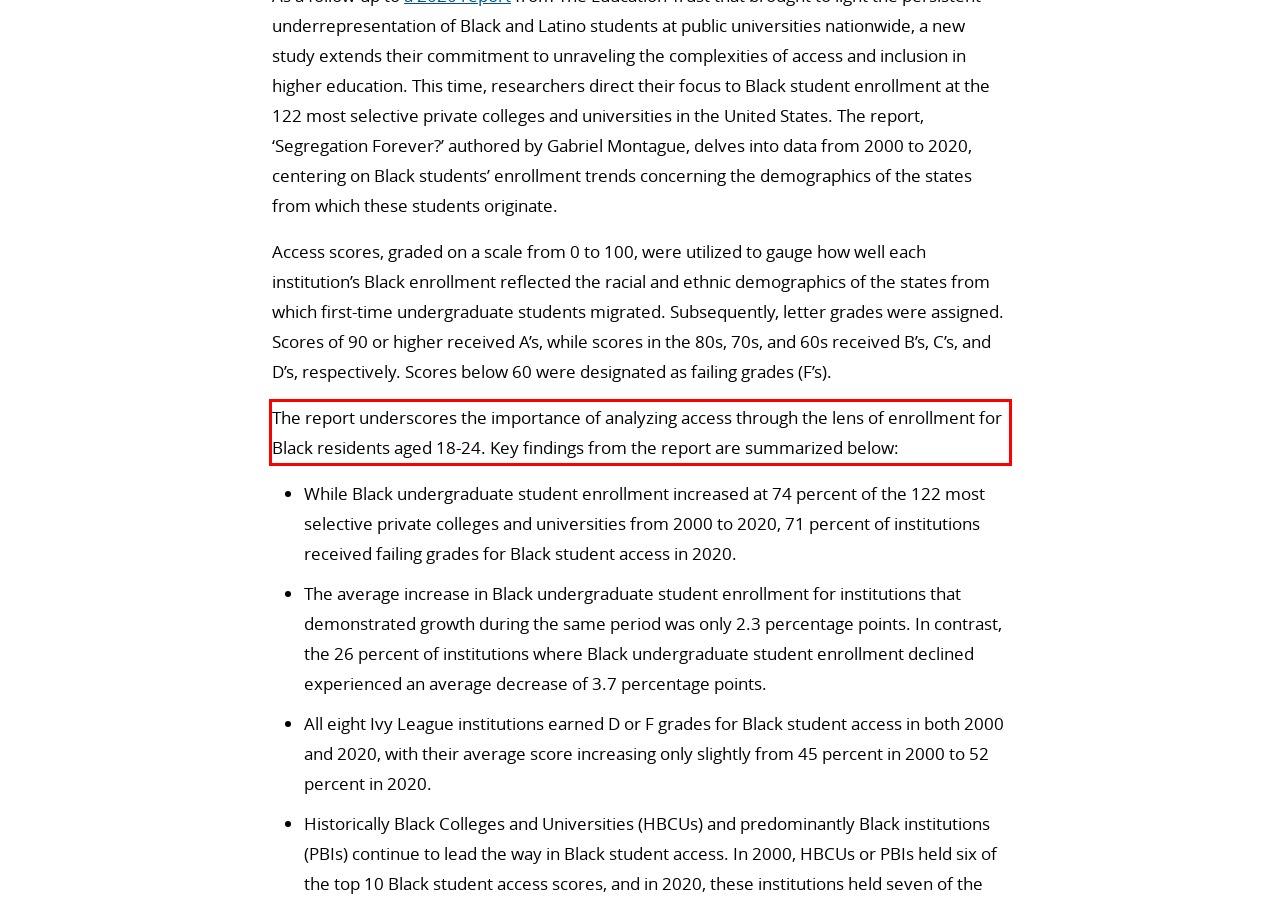Analyze the screenshot of the webpage and extract the text from the UI element that is inside the red bounding box.

The report underscores the importance of analyzing access through the lens of enrollment for Black residents aged 18-24. Key findings from the report are summarized below: